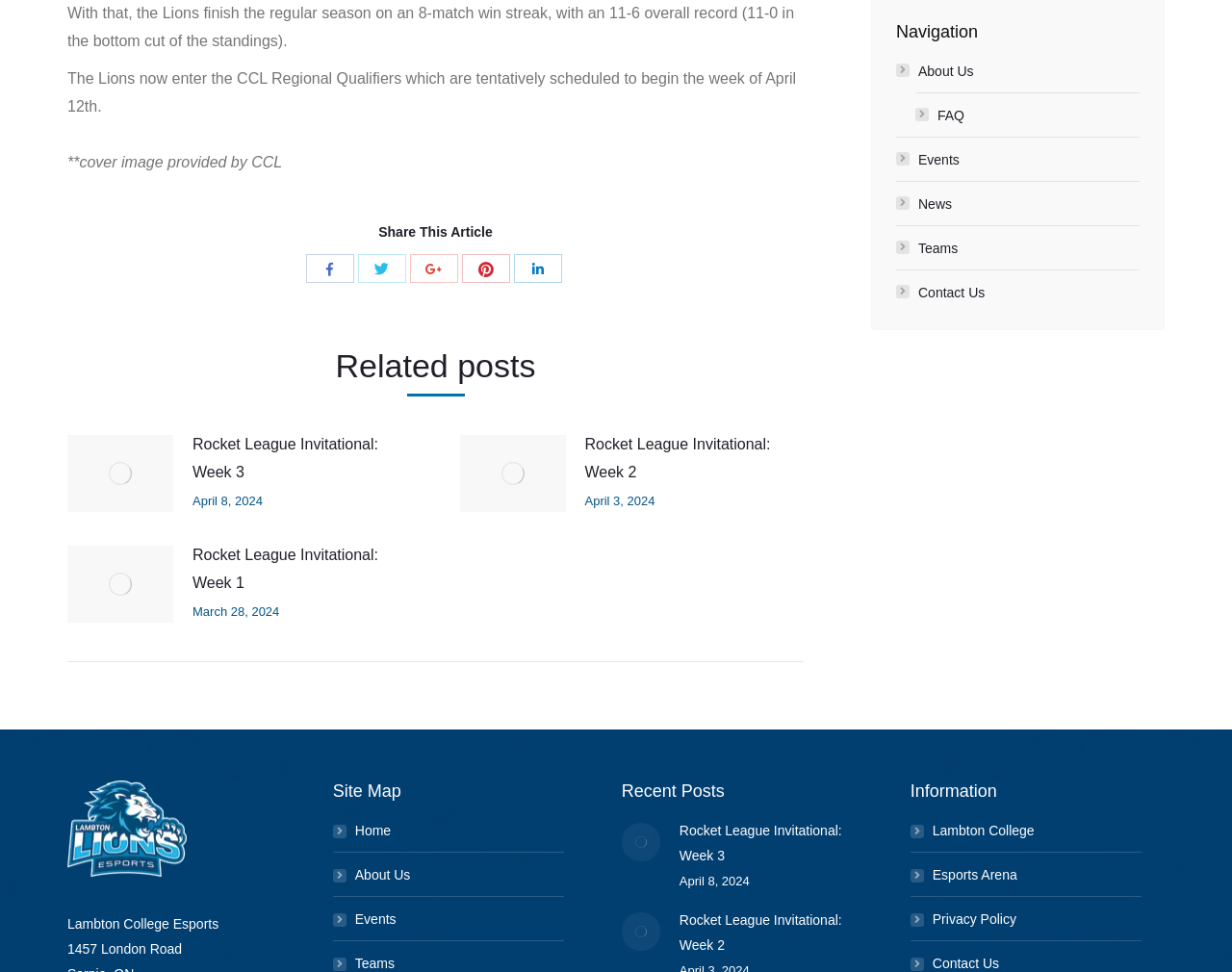Refer to the screenshot and give an in-depth answer to this question: What is the topic of the 'Recent Posts' section?

The 'Recent Posts' section is located in the middle of the webpage and contains three articles related to the Rocket League Invitational, indicating that the topic of this section is the Rocket League Invitational.